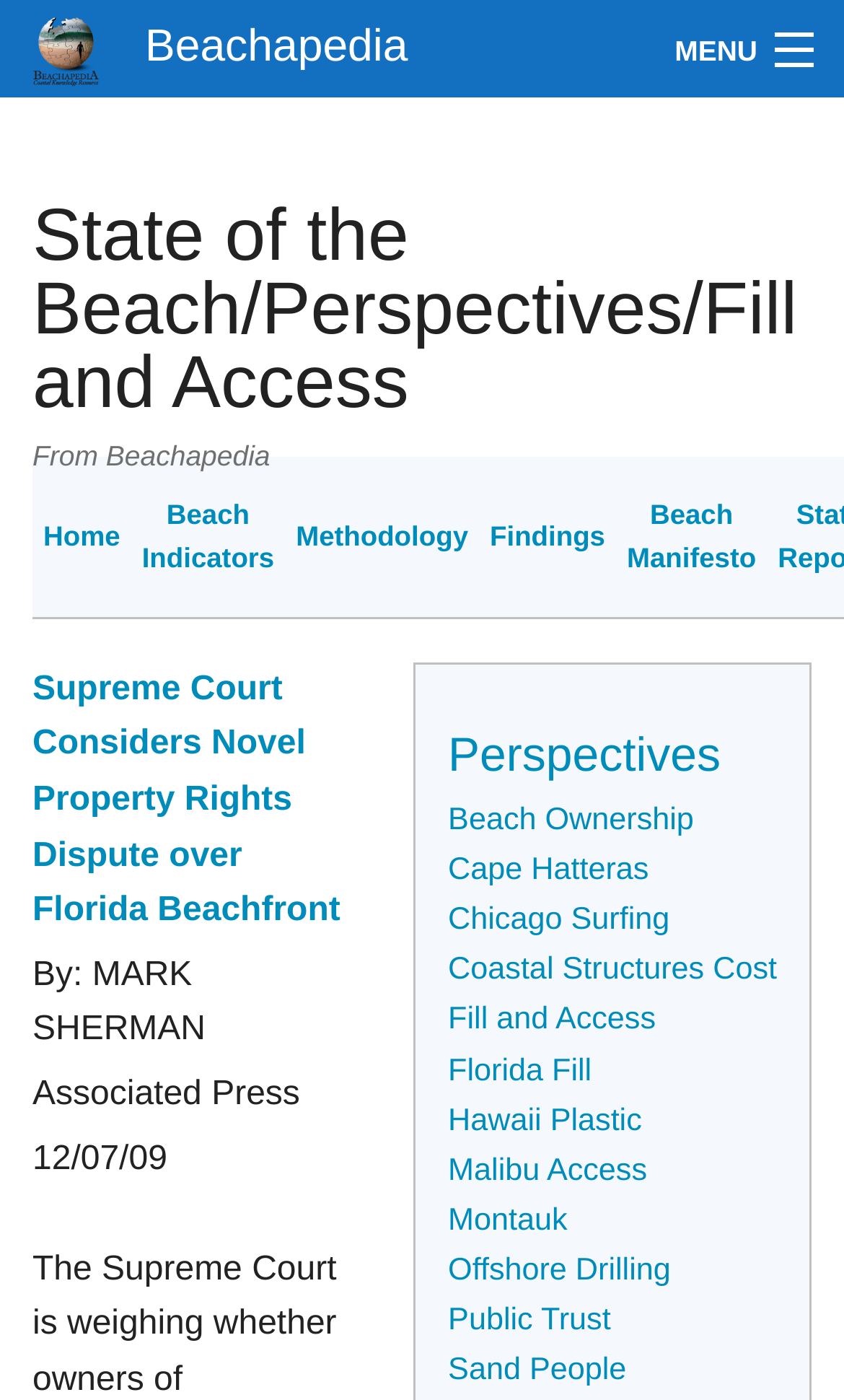What is the date of the article by MARK SHERMAN?
Deliver a detailed and extensive answer to the question.

I found the article by MARK SHERMAN, which is referenced by [241] link 'Supreme Court Considers Novel Property Rights Dispute over Florida Beachfront'. The date of the article is mentioned as [244] StaticText '12/07/09'.